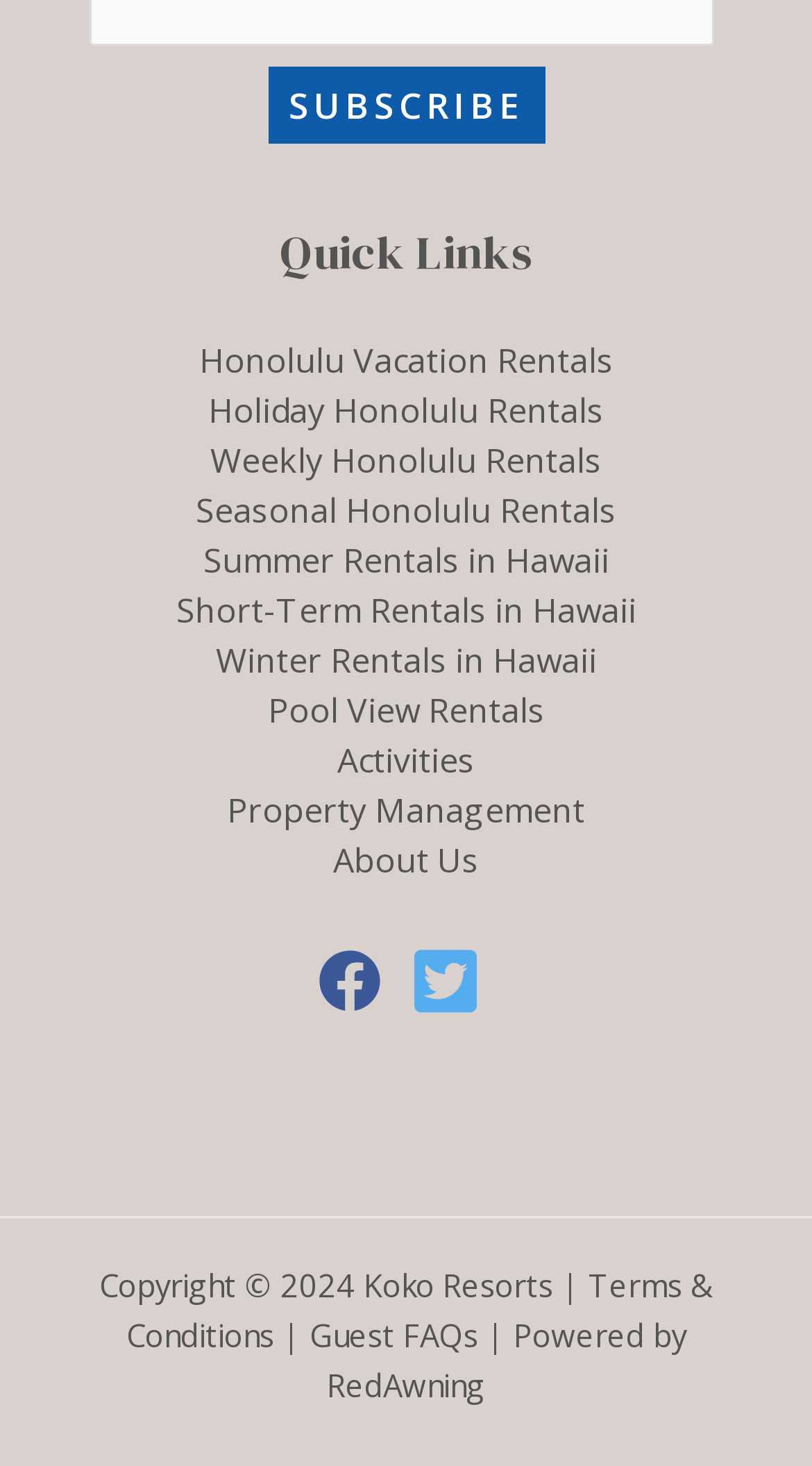Provide a brief response to the question below using one word or phrase:
What is the copyright information at the bottom?

Copyright 2024 Koko Resorts